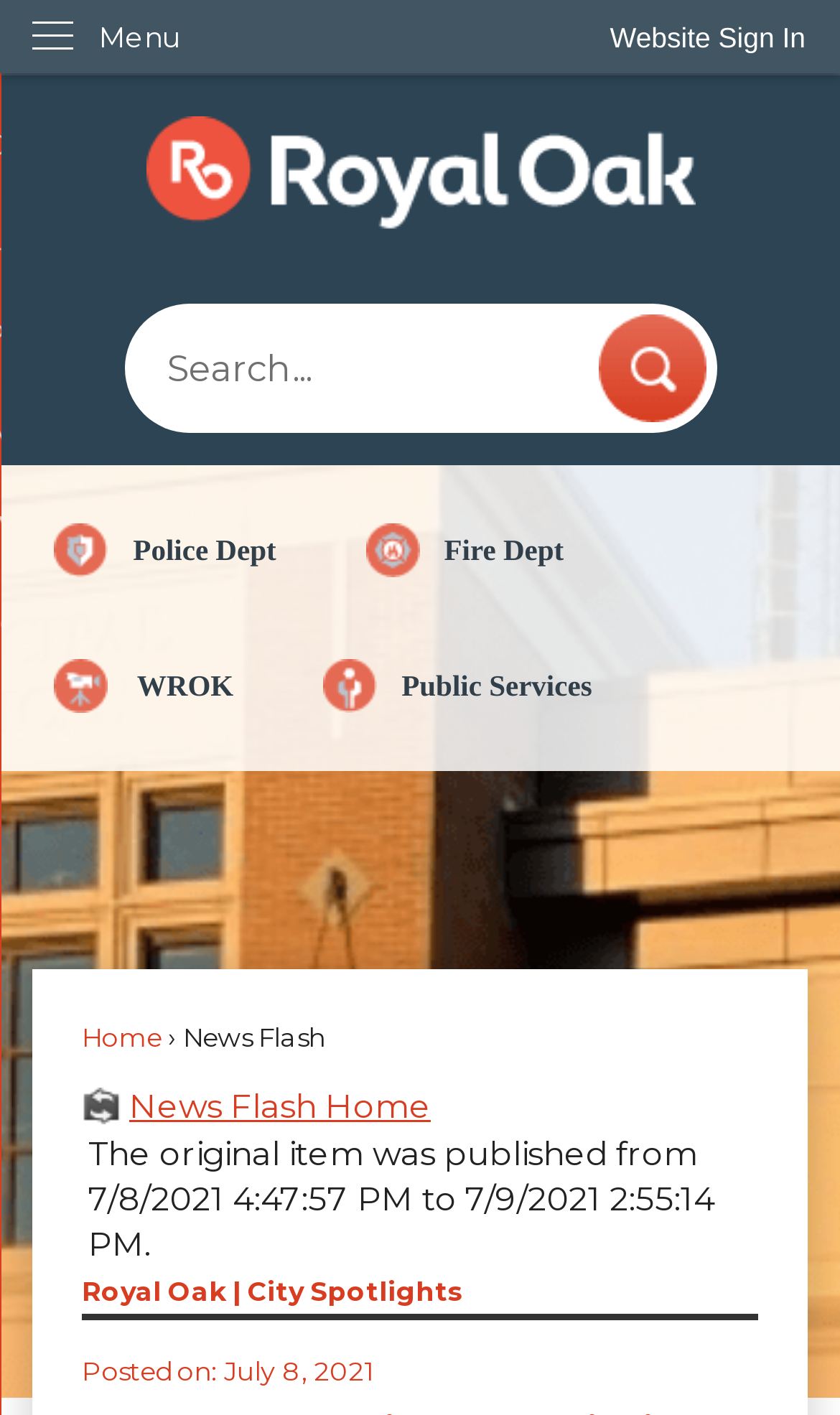Identify and provide the bounding box for the element described by: "News Flash Home".

[0.097, 0.766, 0.903, 0.799]